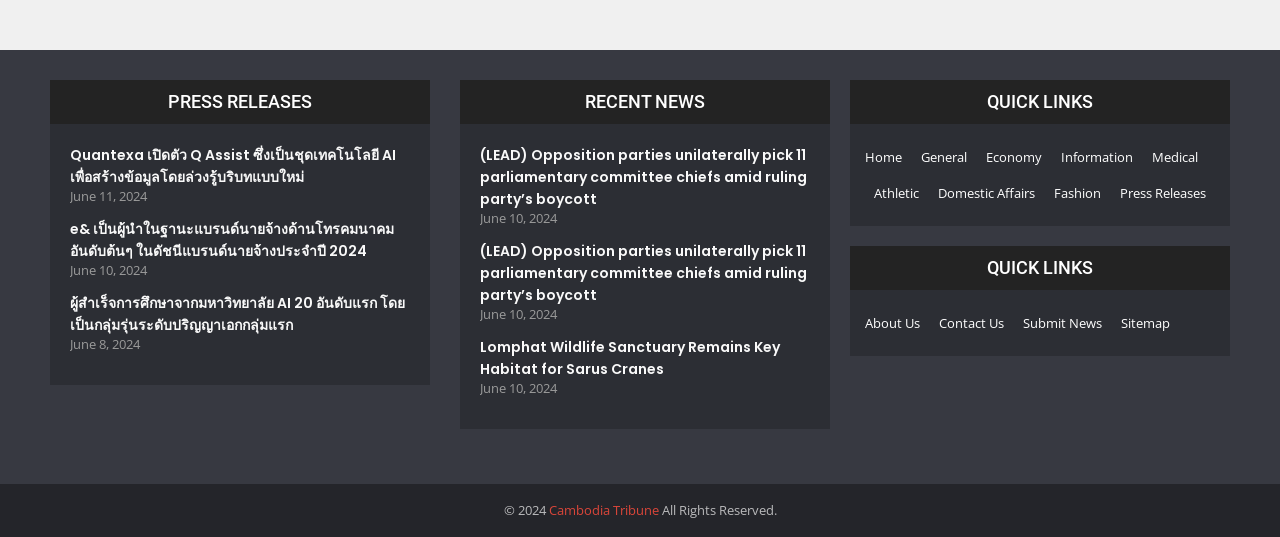What is the category of the first news article?
Answer with a single word or phrase by referring to the visual content.

Press Releases